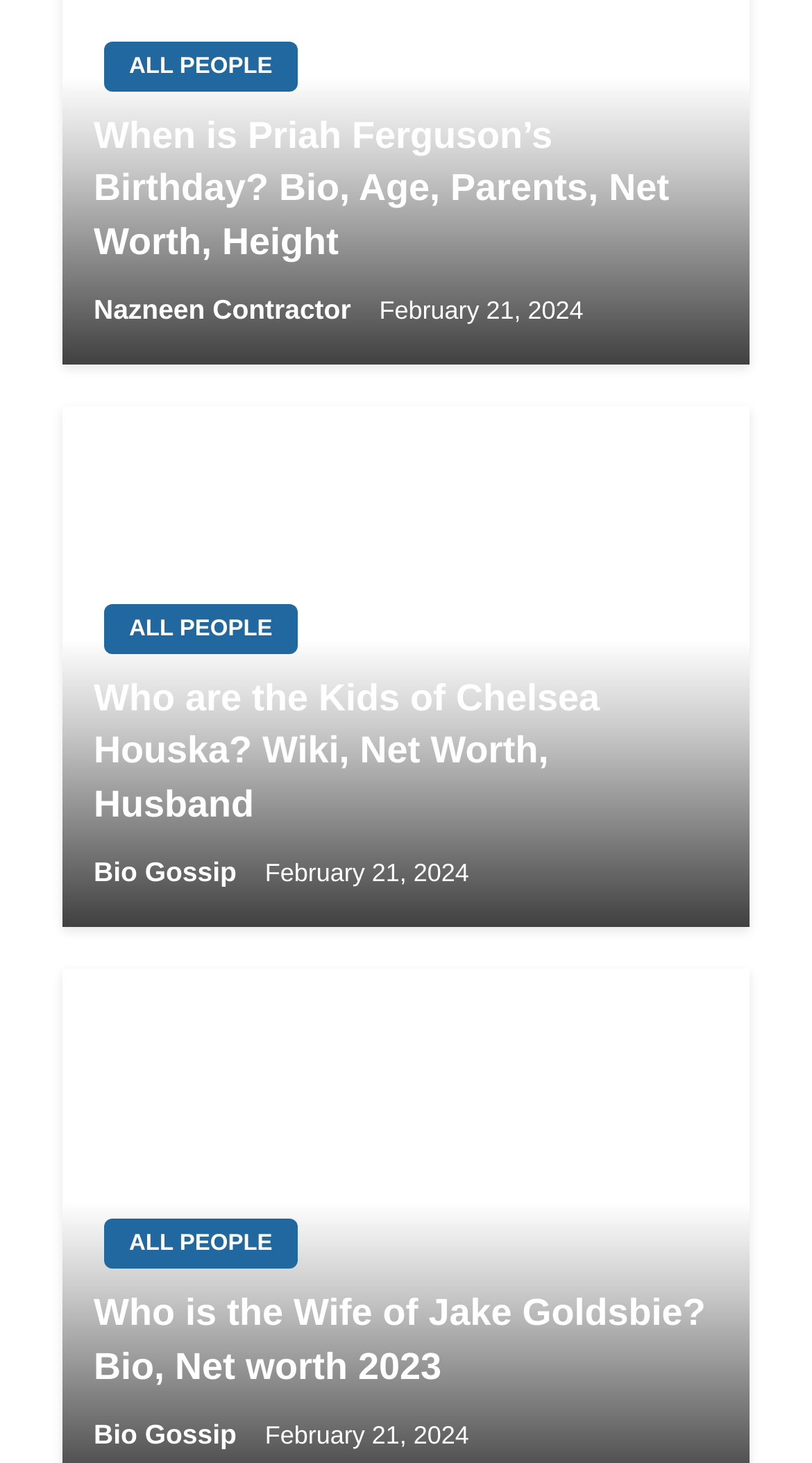Please determine the bounding box coordinates for the element that should be clicked to follow these instructions: "View the CHAUNCY AWARDS: WEEK TWENTY EIGHT: MONDAY 6TH – FRIDAY 17TH APRIL 2020".

None